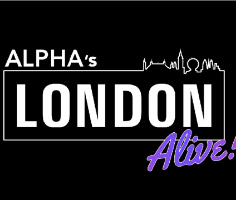Explain in detail what you see in the image.

The image features a vibrant logo for the event titled "ALPHA's LONDON Alive!" The text is prominently displayed in bold white letters against a black background, with "ALPHA's" positioned above "LONDON" and a graphic representation of the London skyline integrated into the design. The word "Alive!" is rendered in dynamic purple lettering that adds a lively contrast to the monochrome color scheme. This logo captures the essence of an exciting cultural event, reflecting a celebration of London and its vibrant atmosphere. The overall design conveys energy and enthusiasm, inviting audiences to engage with the festivities associated with "ALPHA's LONDON Alive!"